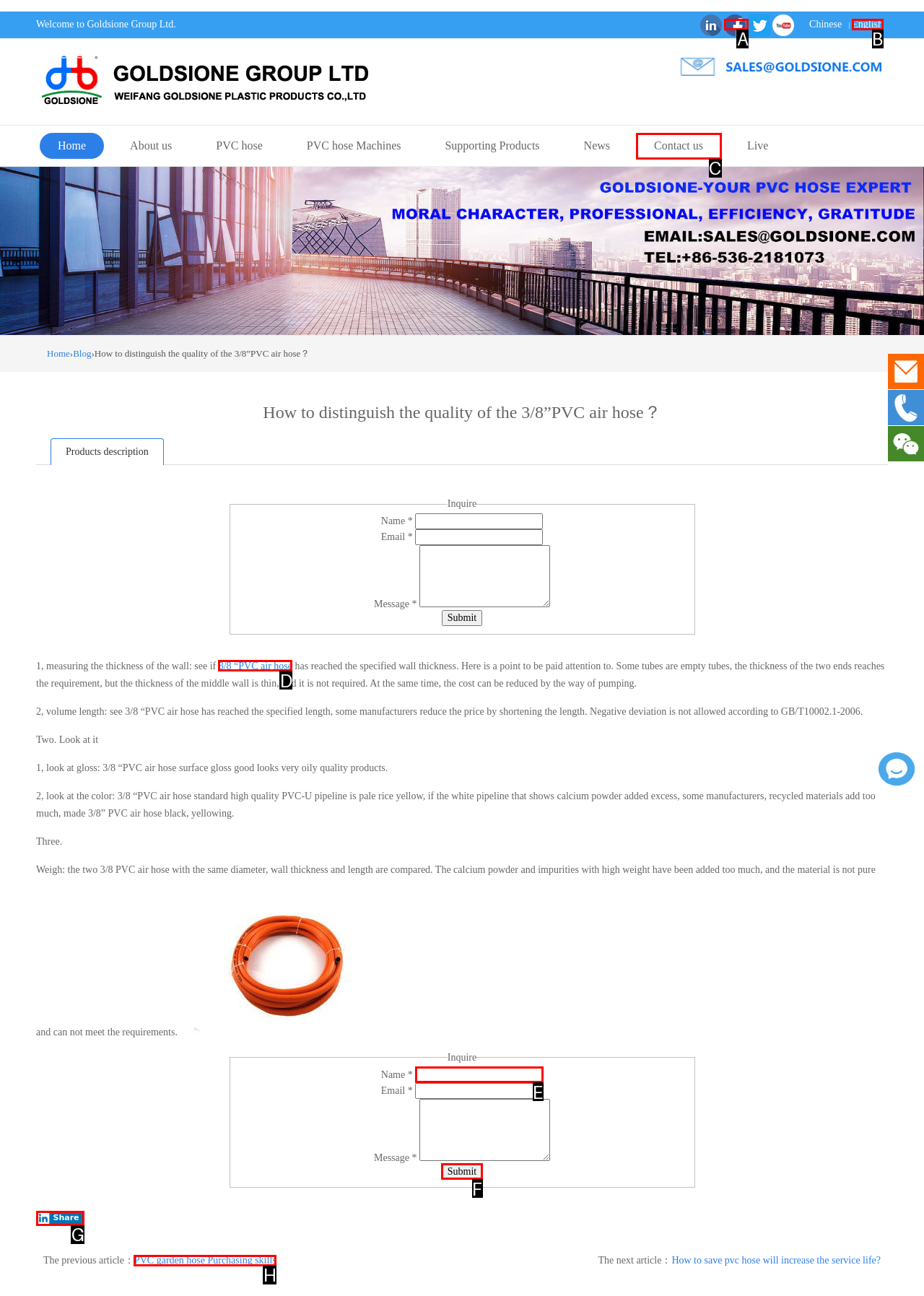Which lettered option matches the following description: PVC garden hose Purchasing skills
Provide the letter of the matching option directly.

H